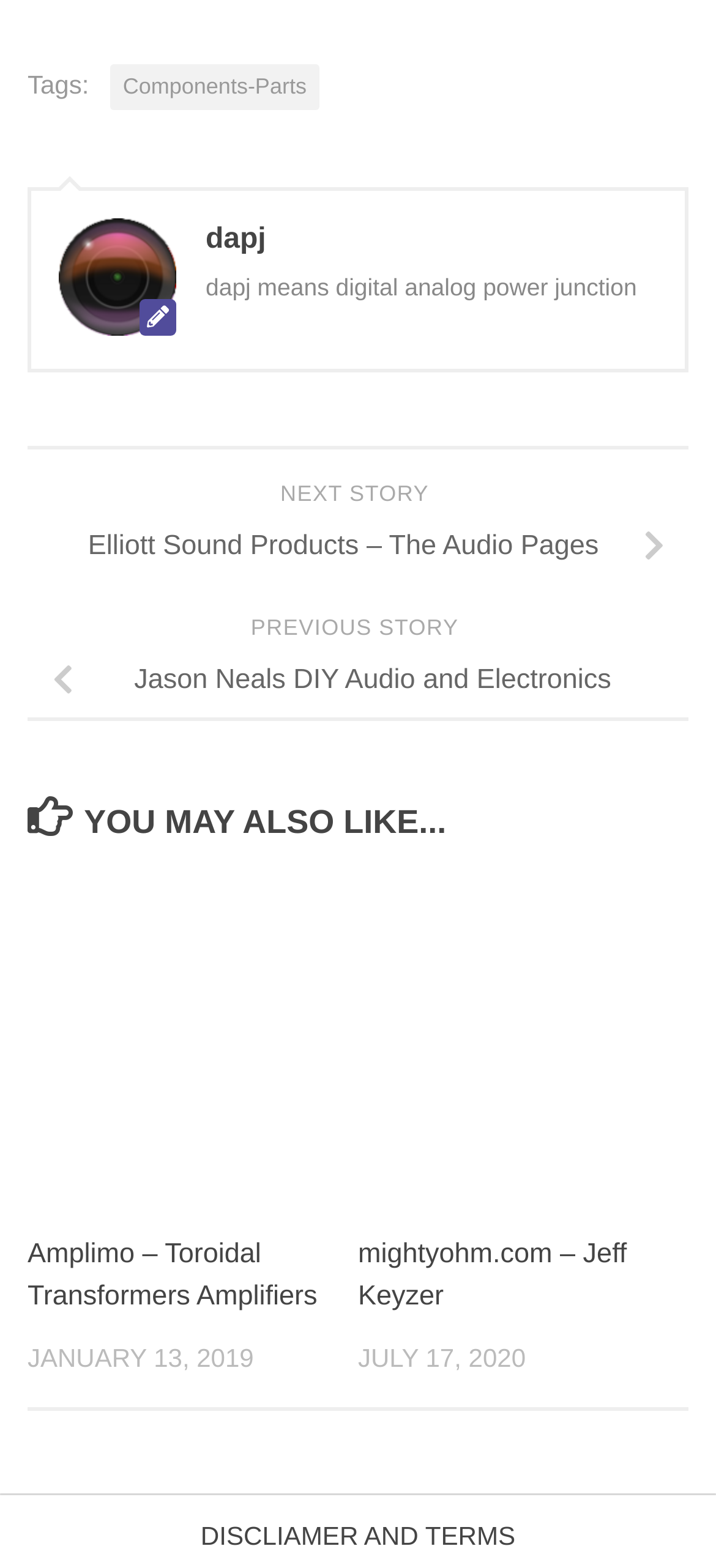What is the date of the article 'Amplimo – Toroidal Transformers Amplifiers'?
Examine the webpage screenshot and provide an in-depth answer to the question.

The webpage contains an article with the heading 'Amplimo – Toroidal Transformers Amplifiers' and a time element with the text 'JANUARY 13, 2019', which indicates the date of the article.